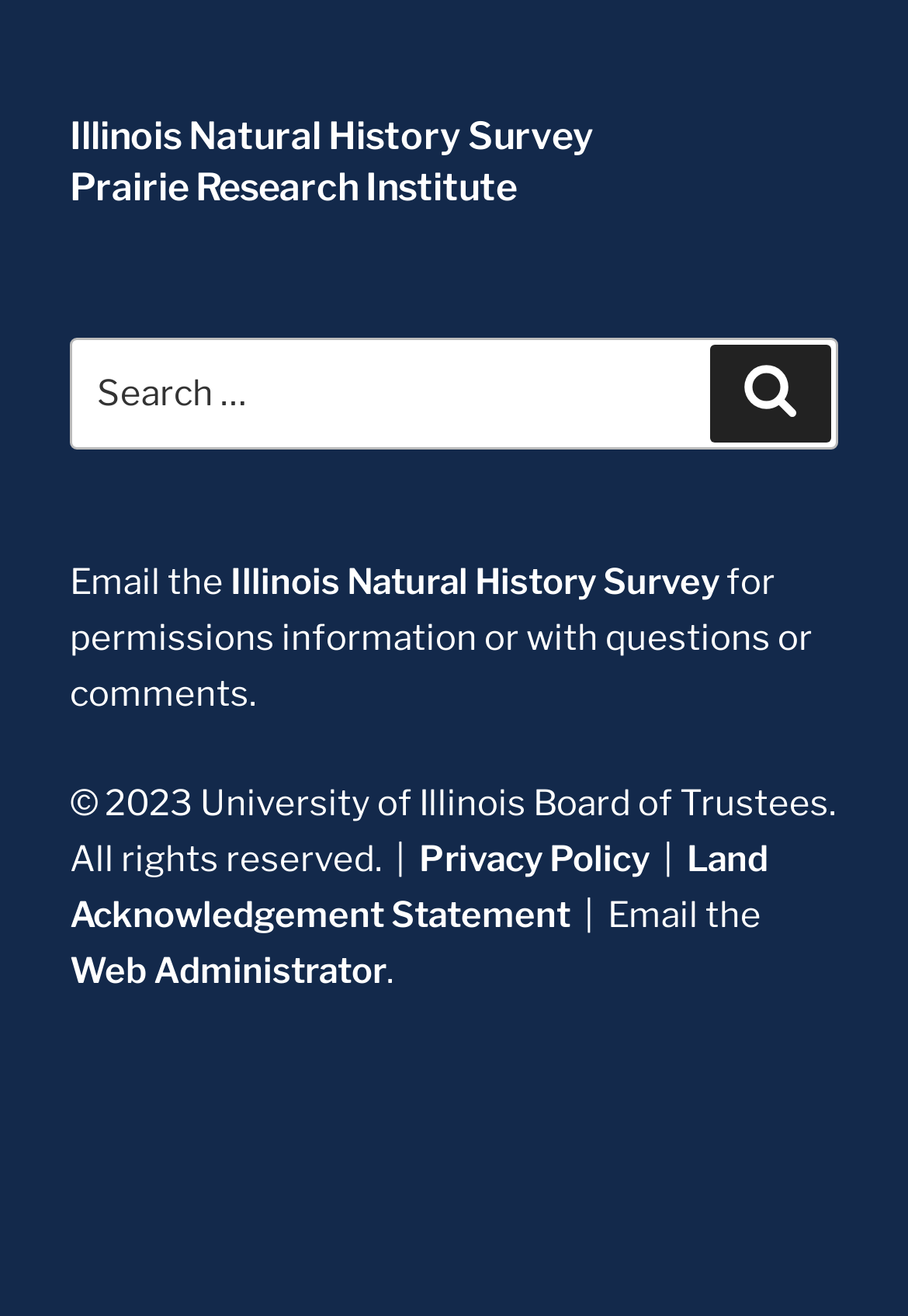Provide the bounding box coordinates of the HTML element described by the text: "Search".

[0.782, 0.262, 0.915, 0.337]